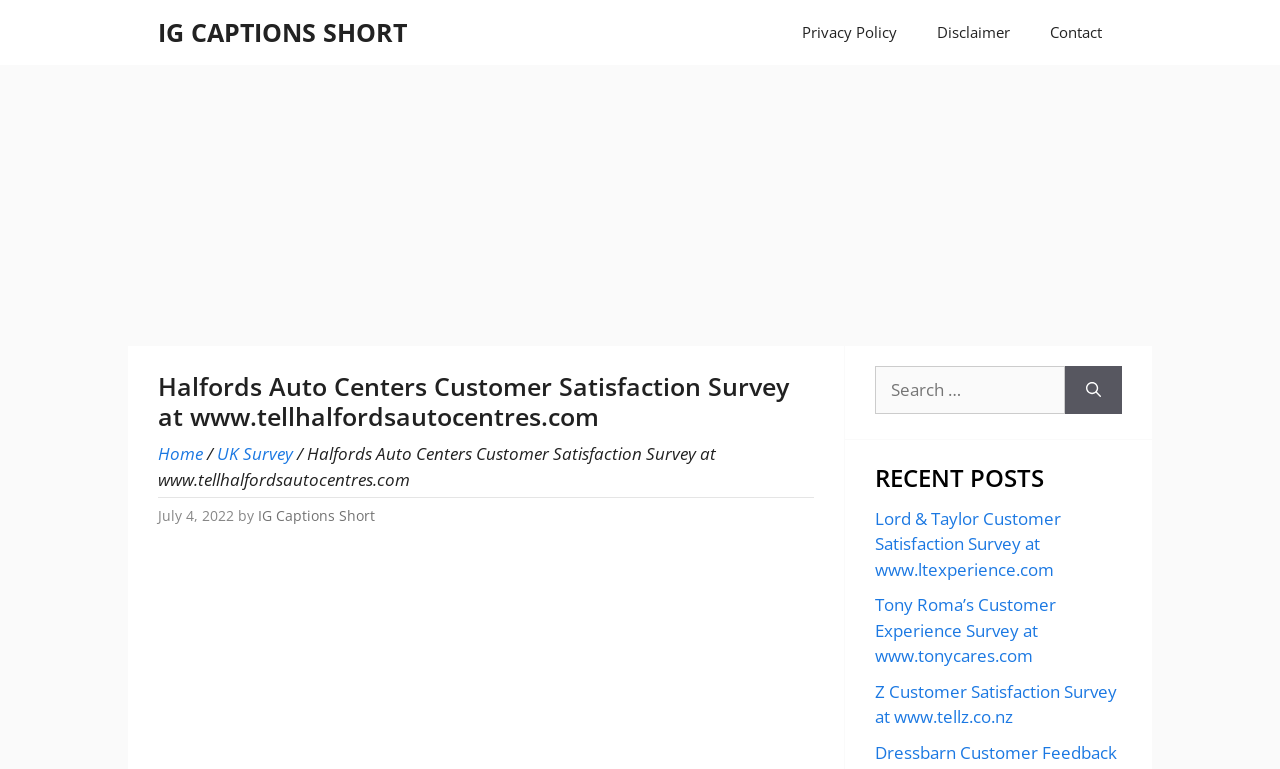Based on the element description: "Privacy Policy", identify the bounding box coordinates for this UI element. The coordinates must be four float numbers between 0 and 1, listed as [left, top, right, bottom].

[0.611, 0.0, 0.716, 0.085]